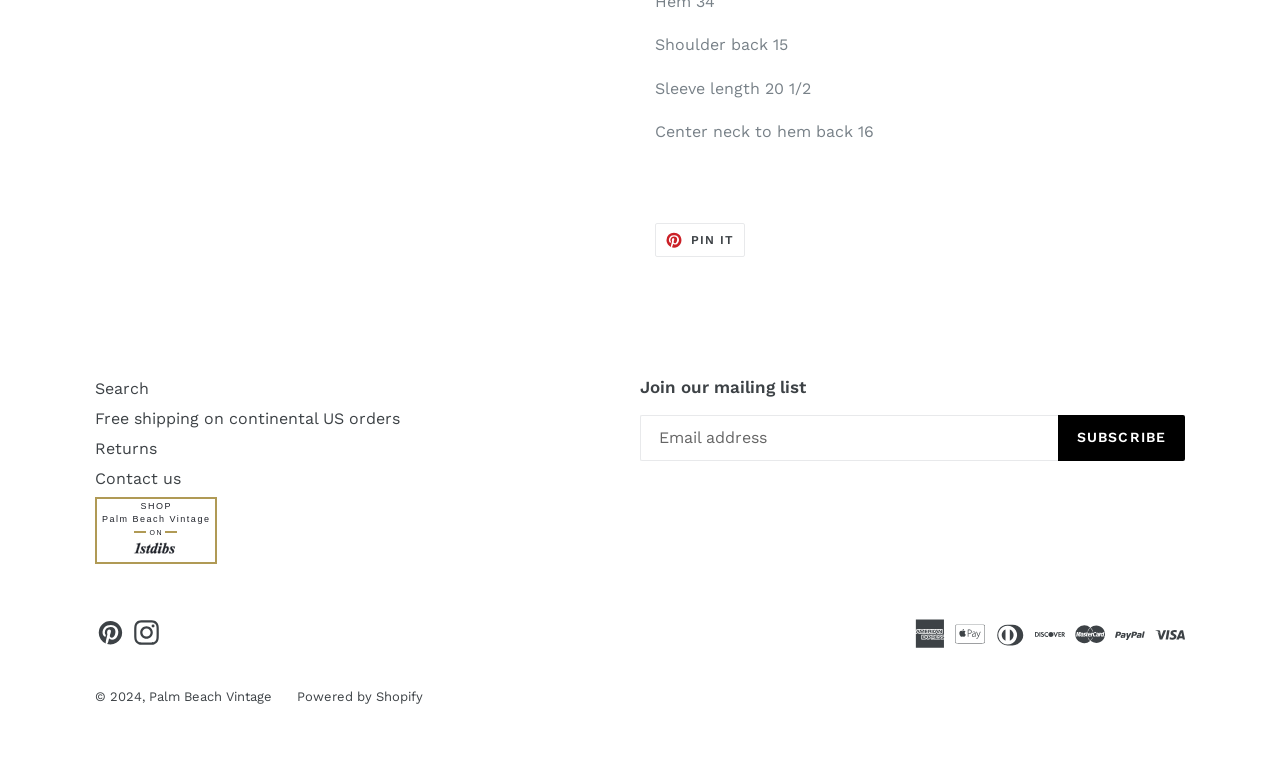Use a single word or phrase to answer this question: 
How can I join the mailing list?

Subscribe button